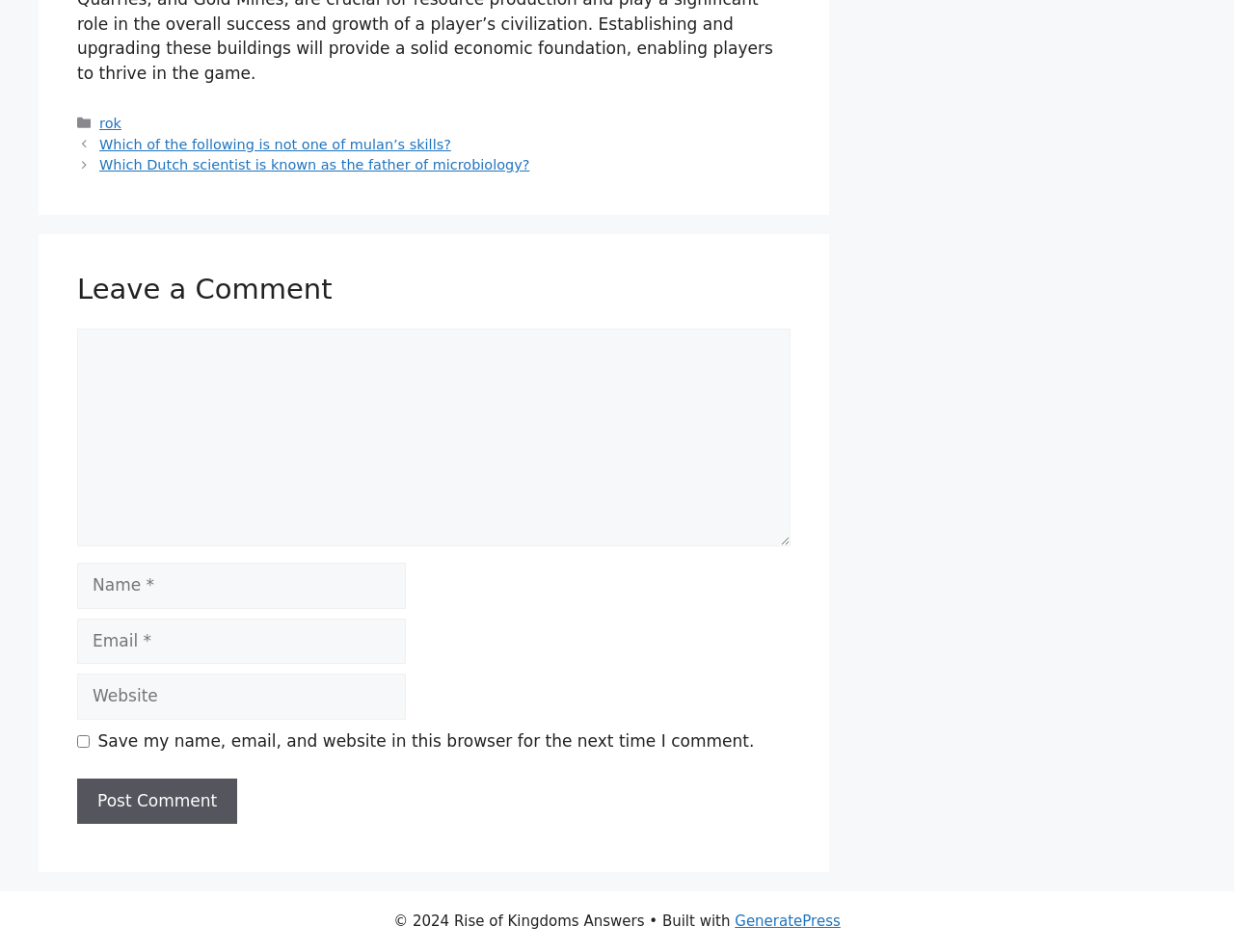What is the name of the theme or template used to build the website?
Give a detailed explanation using the information visible in the image.

The name of the theme or template used to build the website can be found in the footer section, where it is stated as '• Built with GeneratePress'.